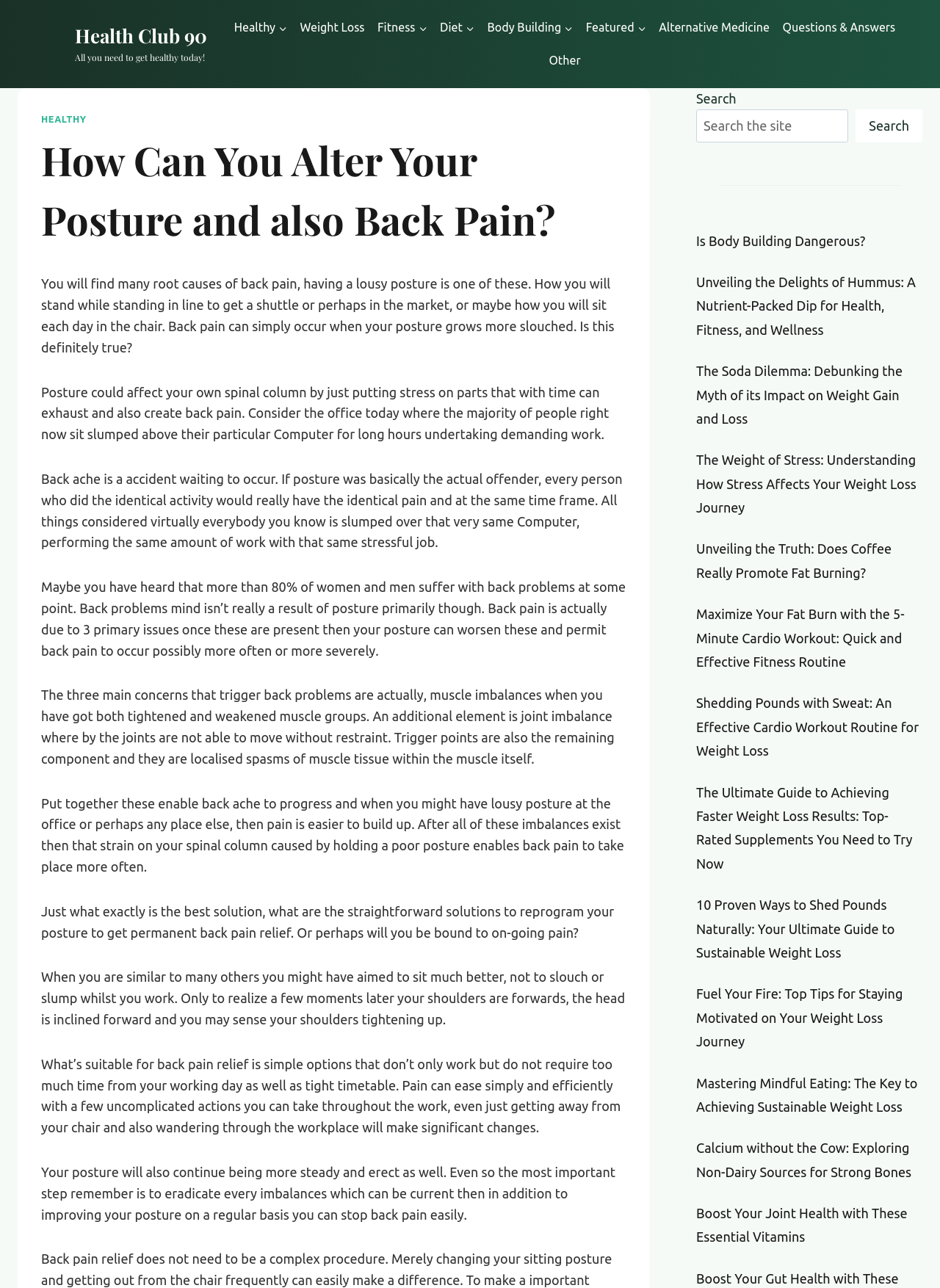Identify the bounding box coordinates for the element you need to click to achieve the following task: "Click the 'Health Club 90' link". The coordinates must be four float values ranging from 0 to 1, formatted as [left, top, right, bottom].

[0.019, 0.017, 0.22, 0.051]